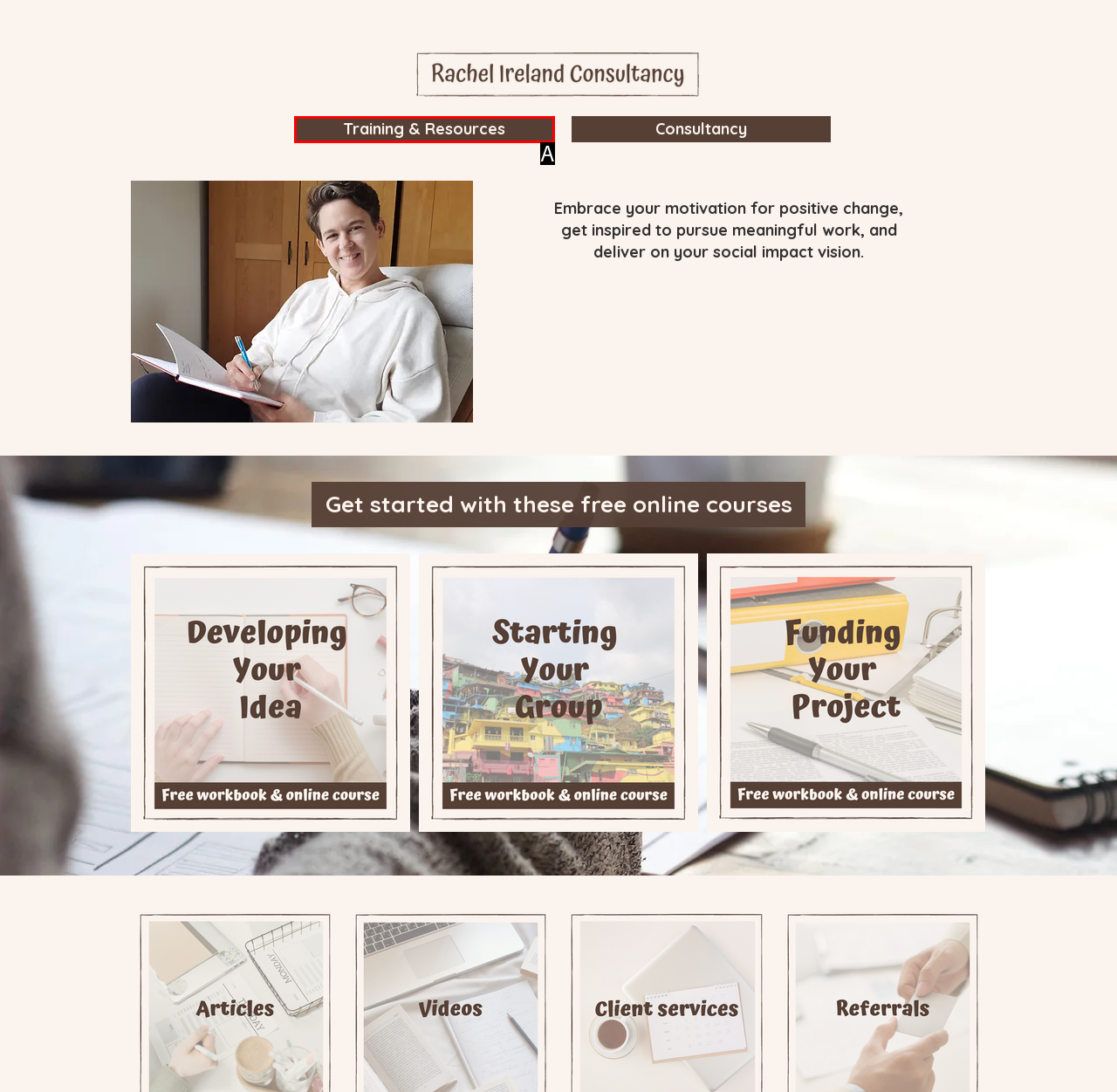Select the HTML element that corresponds to the description: Training & Resources. Answer with the letter of the matching option directly from the choices given.

A